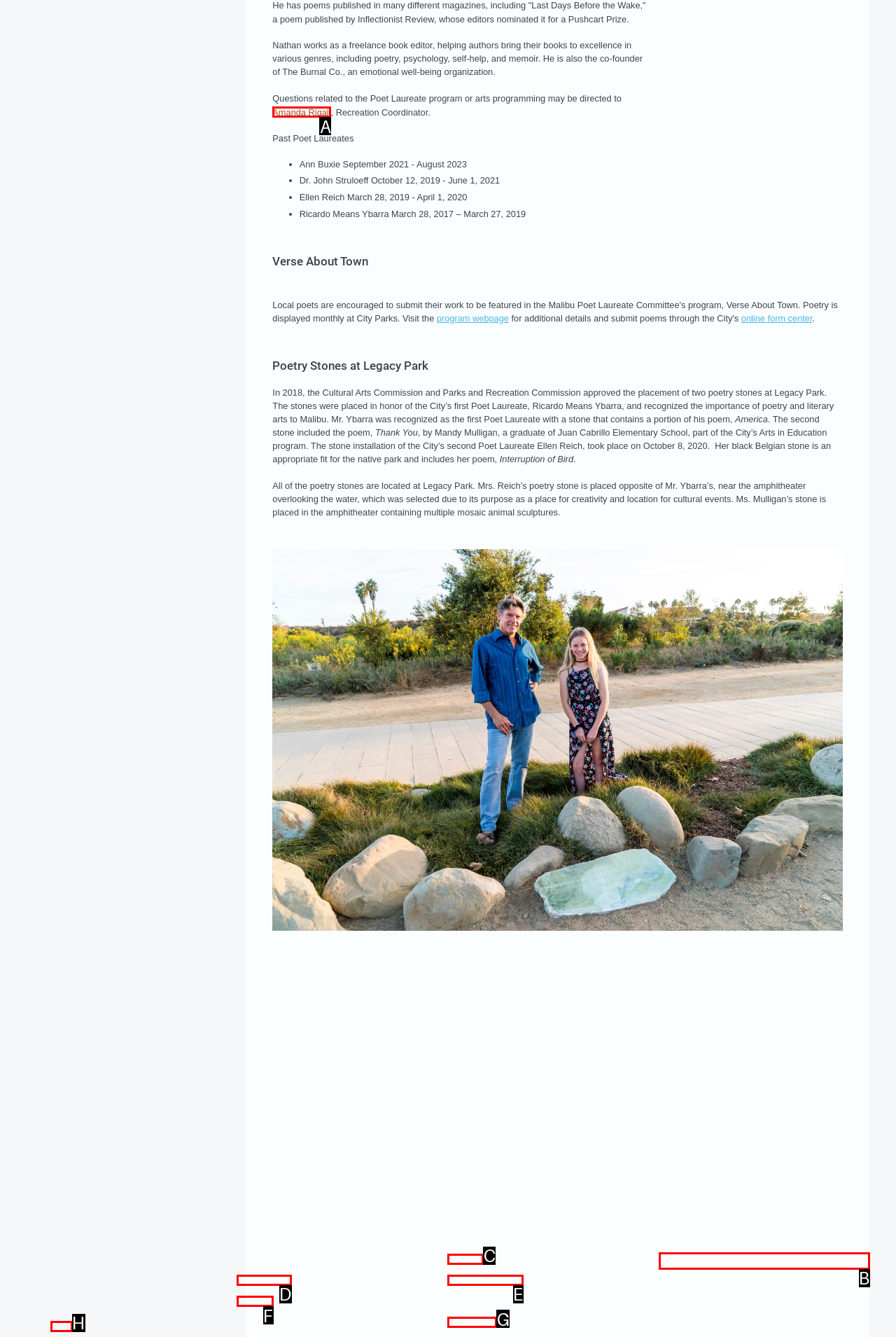Find the option that matches this description: Site Map
Provide the matching option's letter directly.

C